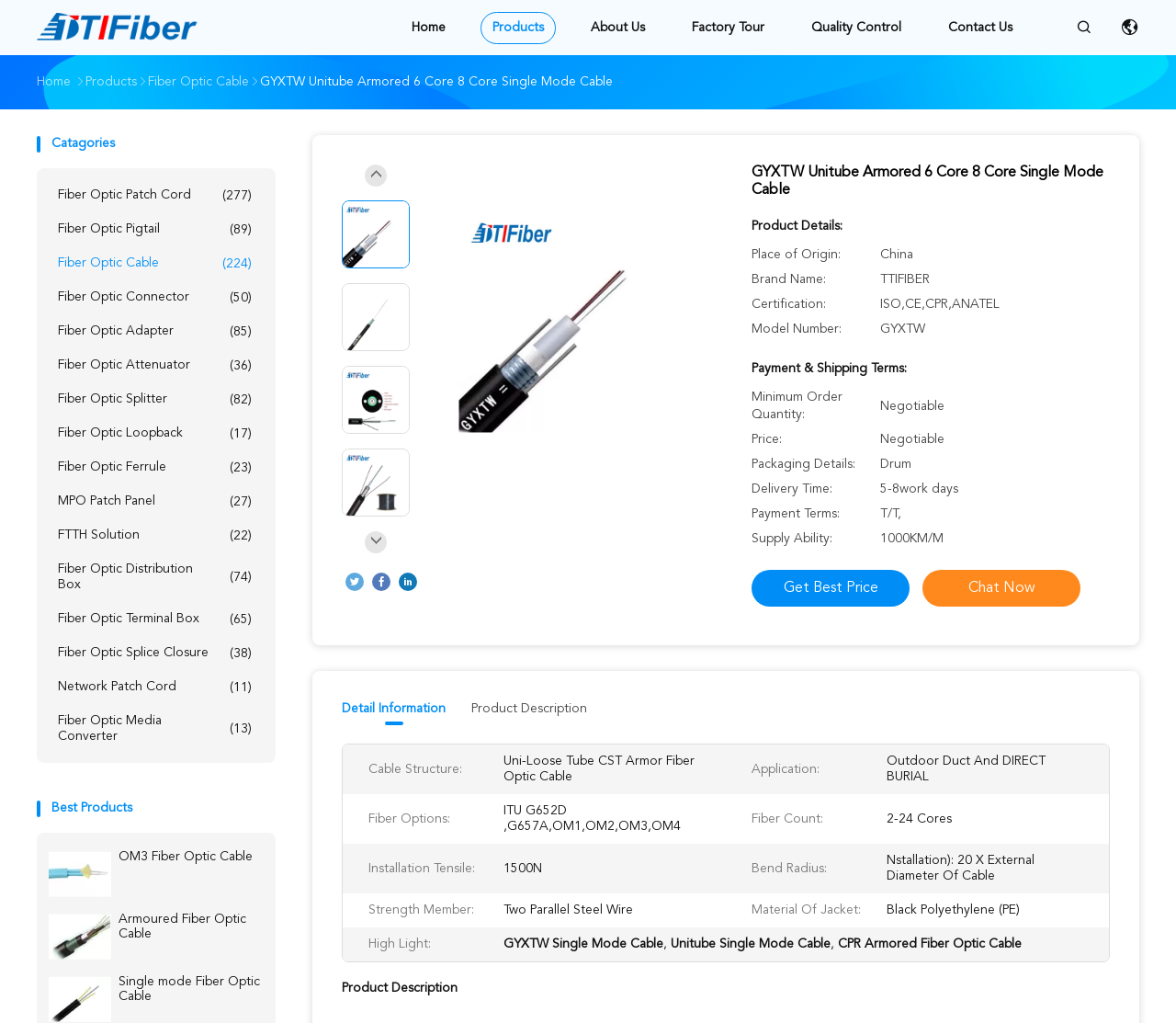Identify the bounding box coordinates of the area you need to click to perform the following instruction: "Learn about Quality Control".

[0.68, 0.011, 0.777, 0.043]